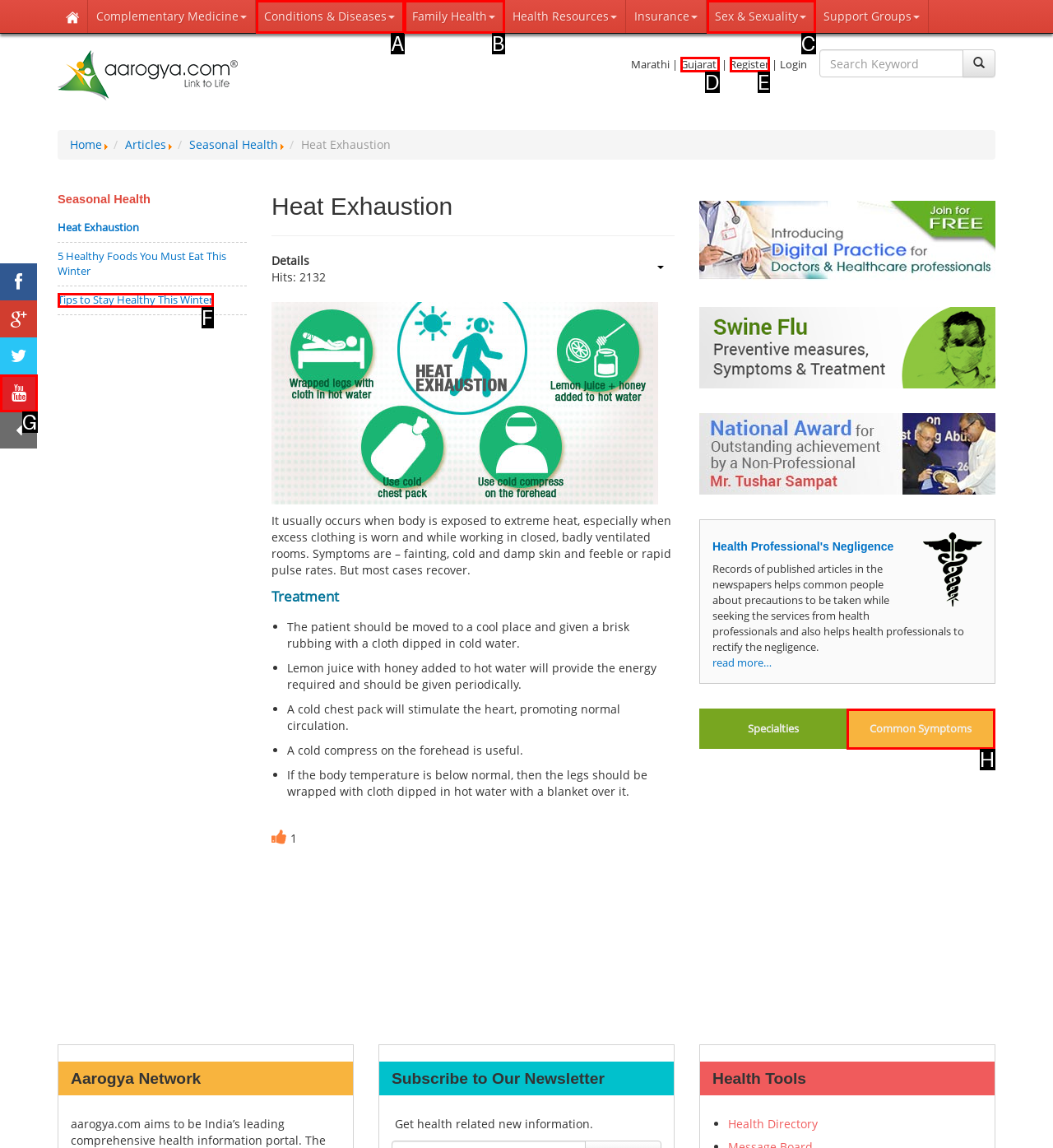Point out the option that aligns with the description: Common Symptoms
Provide the letter of the corresponding choice directly.

H